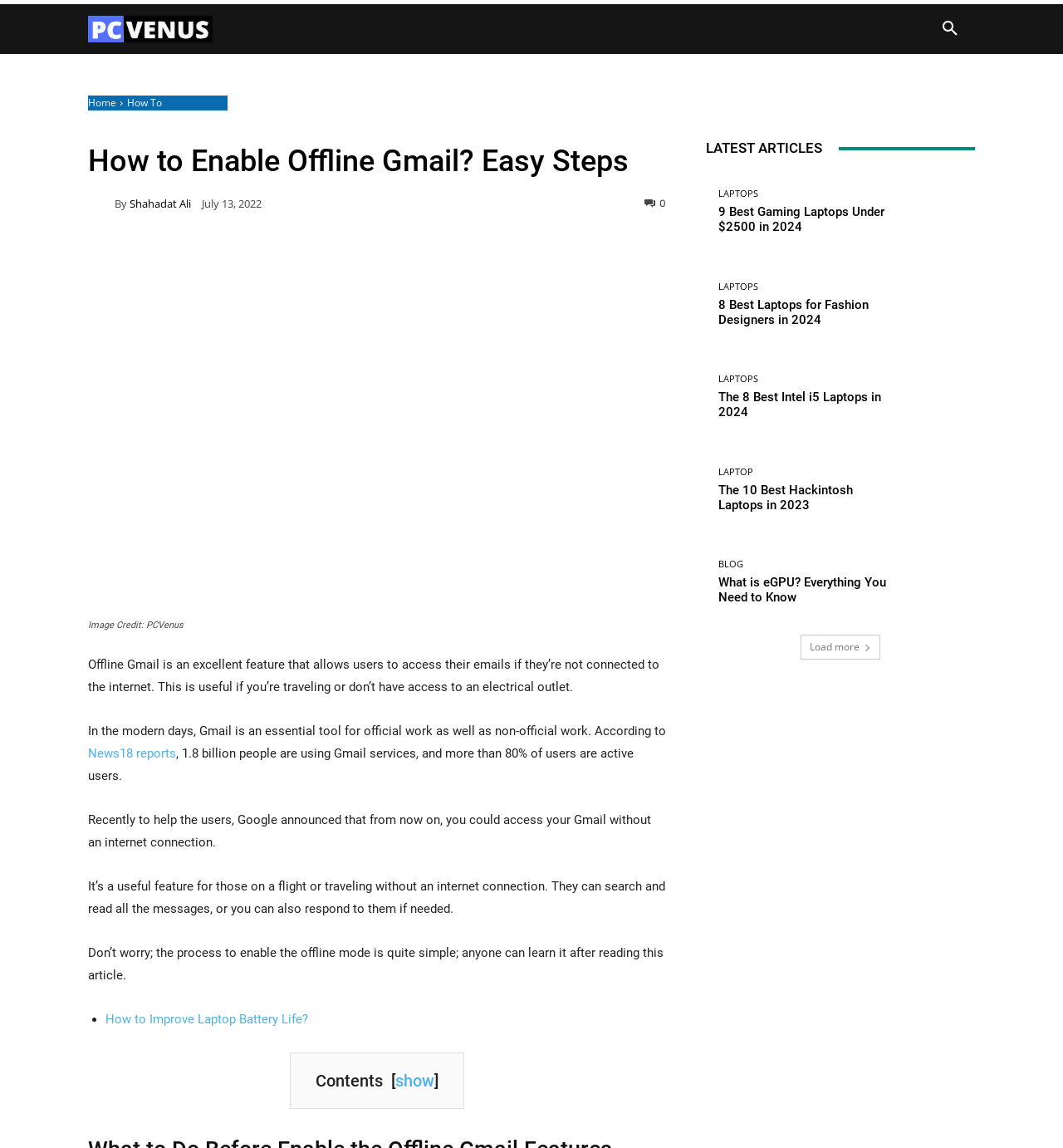Please provide a brief answer to the following inquiry using a single word or phrase:
What is the category of the article '9 Best Gaming Laptops Under $2500 in 2024'?

LAPTOPS